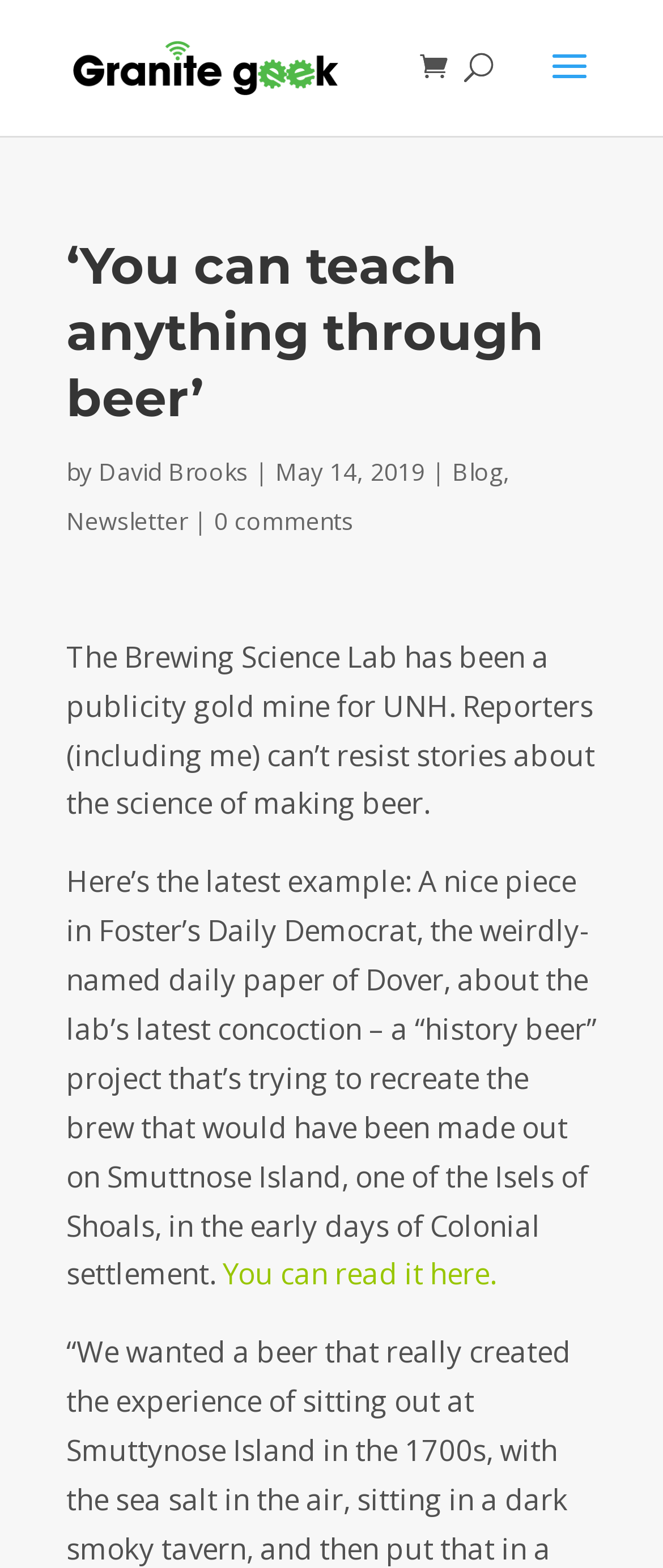Bounding box coordinates should be provided in the format (top-left x, top-left y, bottom-right x, bottom-right y) with all values between 0 and 1. Identify the bounding box for this UI element: You can read it here.

[0.336, 0.8, 0.749, 0.825]